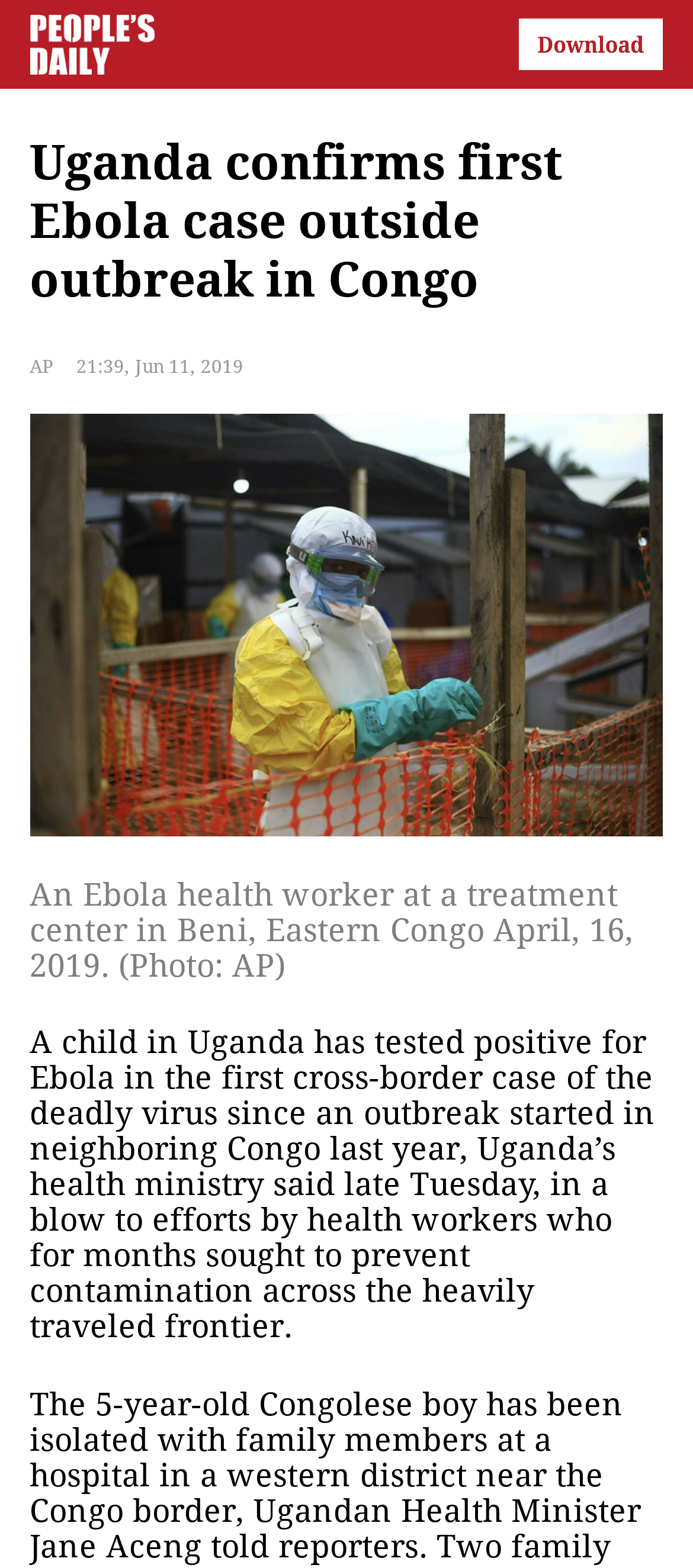What is the location of the Ebola outbreak?
Answer the question with just one word or phrase using the image.

Congo